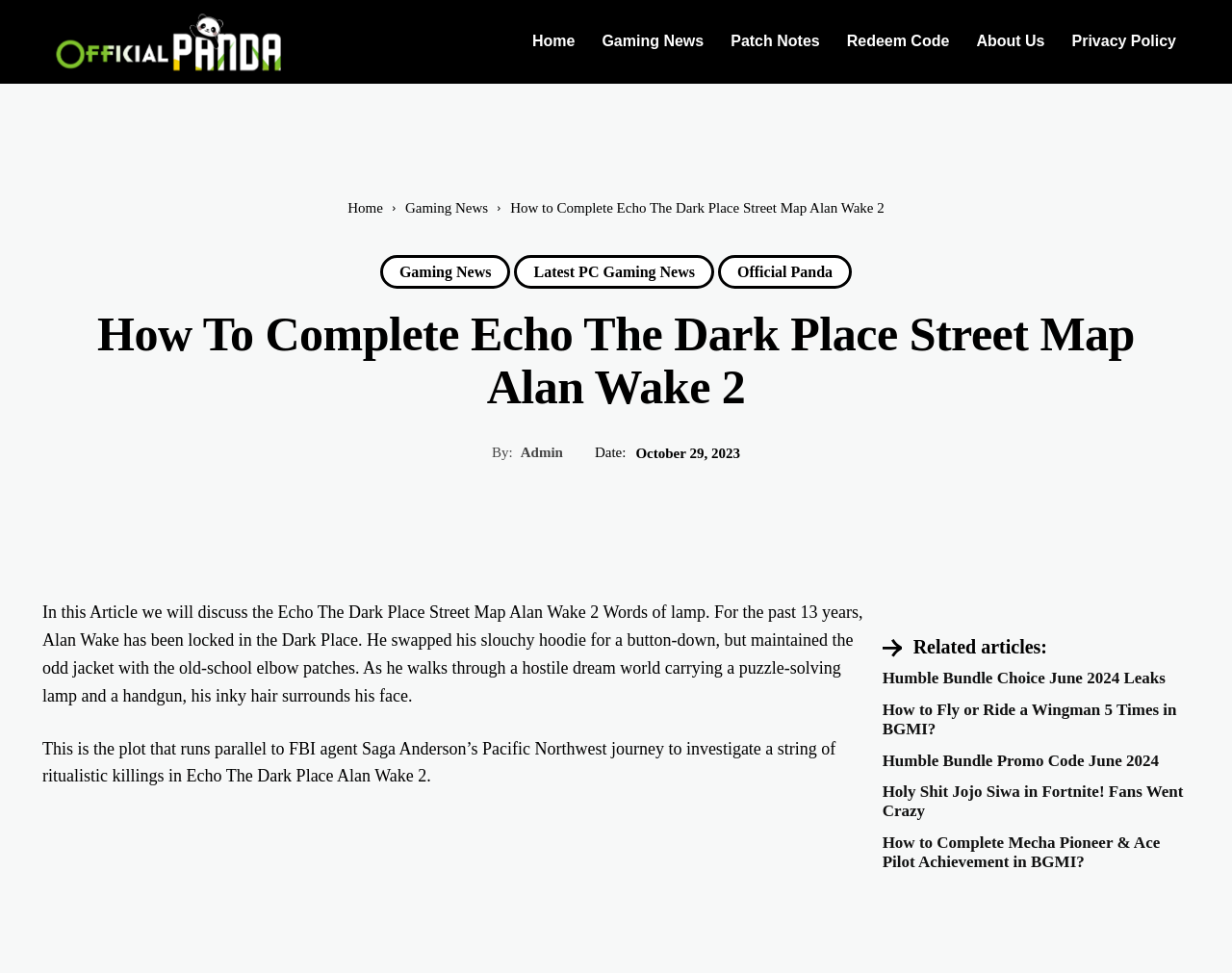Please provide the bounding box coordinate of the region that matches the element description: Latest PC Gaming News. Coordinates should be in the format (top-left x, top-left y, bottom-right x, bottom-right y) and all values should be between 0 and 1.

[0.418, 0.262, 0.58, 0.297]